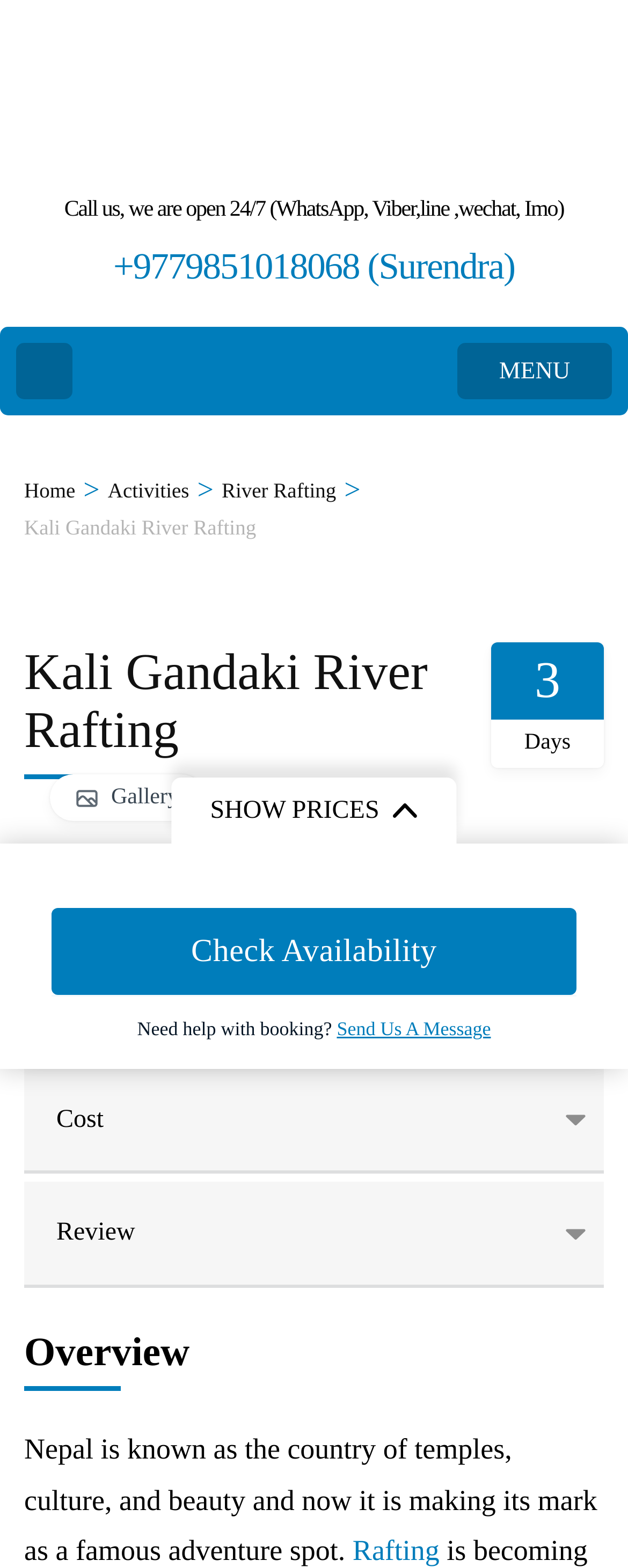What is the phone number to call for booking? Based on the screenshot, please respond with a single word or phrase.

+9779851018068